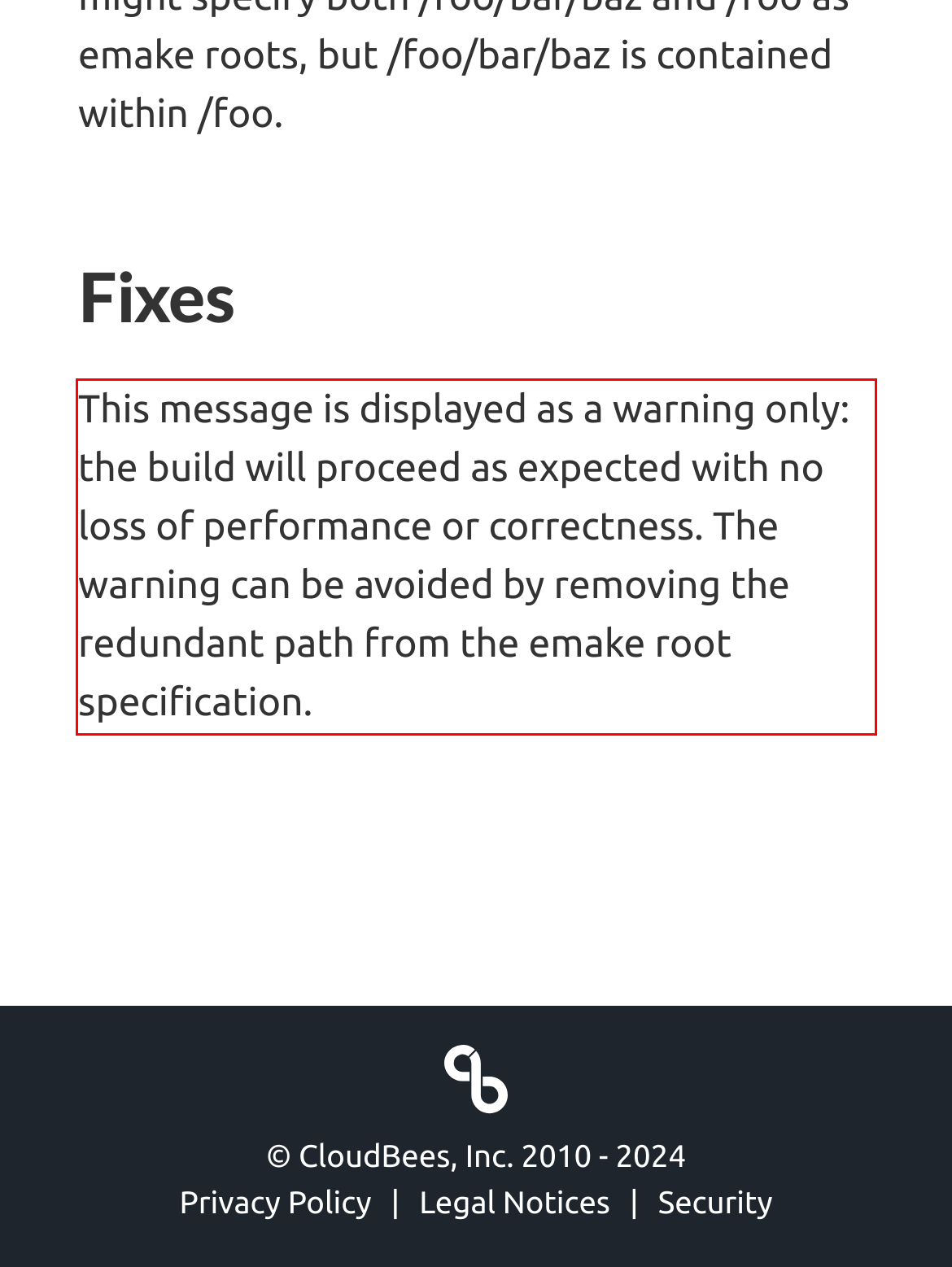You have a screenshot of a webpage with a UI element highlighted by a red bounding box. Use OCR to obtain the text within this highlighted area.

This message is displayed as a warning only: the build will proceed as expected with no loss of performance or correctness. The warning can be avoided by removing the redundant path from the emake root specification.